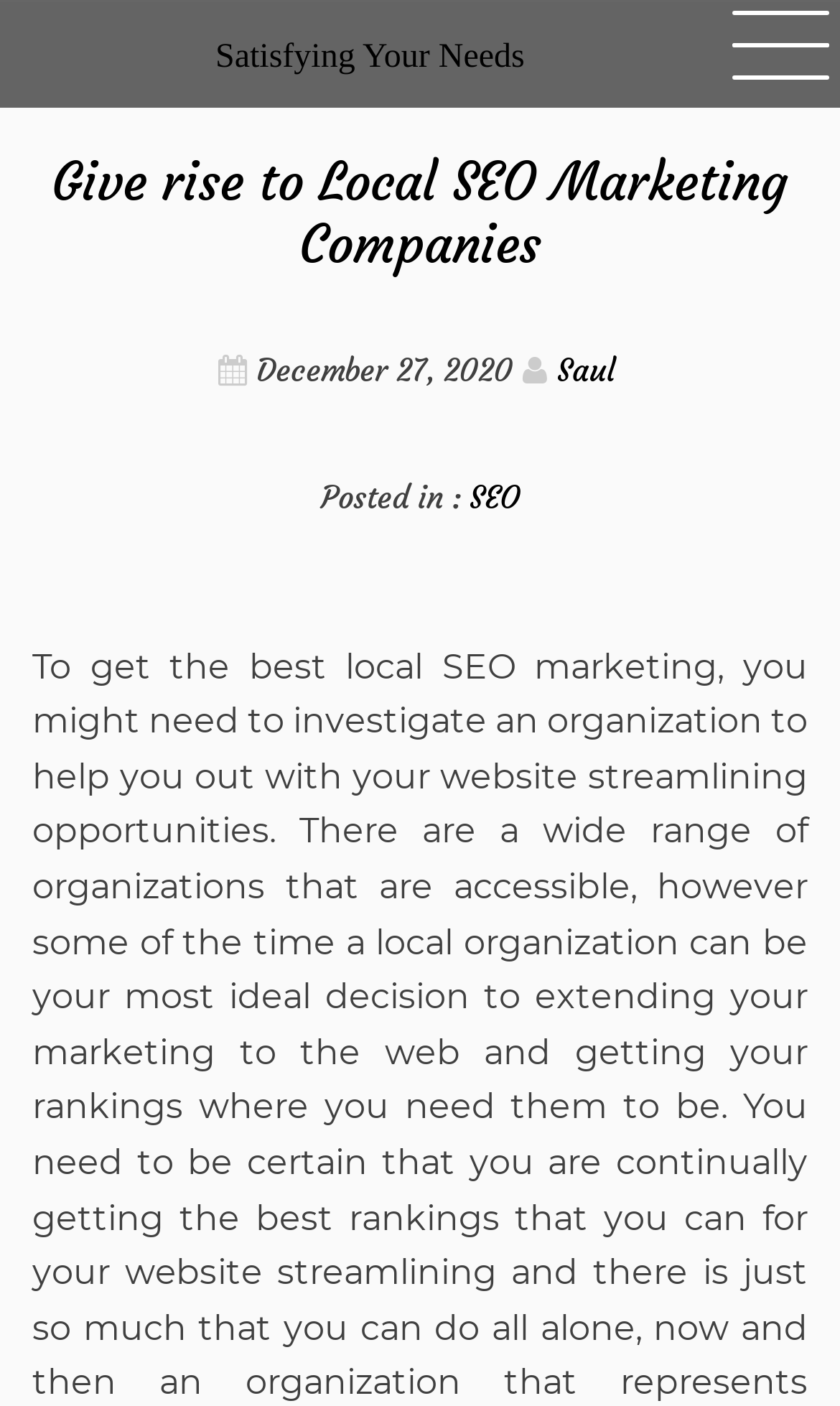Please determine the headline of the webpage and provide its content.

Give rise to Local SEO Marketing Companies